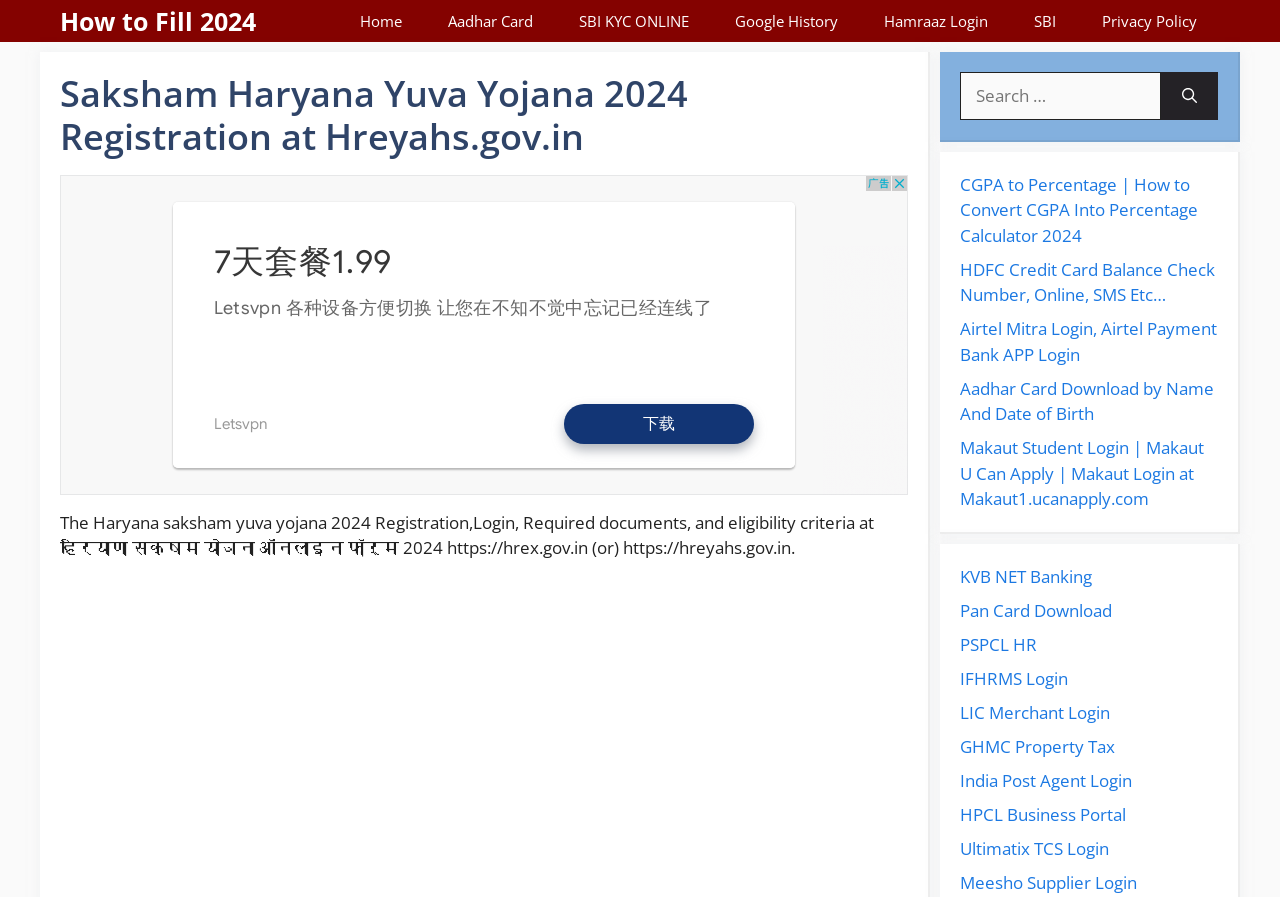Locate the bounding box of the UI element defined by this description: "Meesho Supplier Login". The coordinates should be given as four float numbers between 0 and 1, formatted as [left, top, right, bottom].

[0.75, 0.97, 0.888, 0.996]